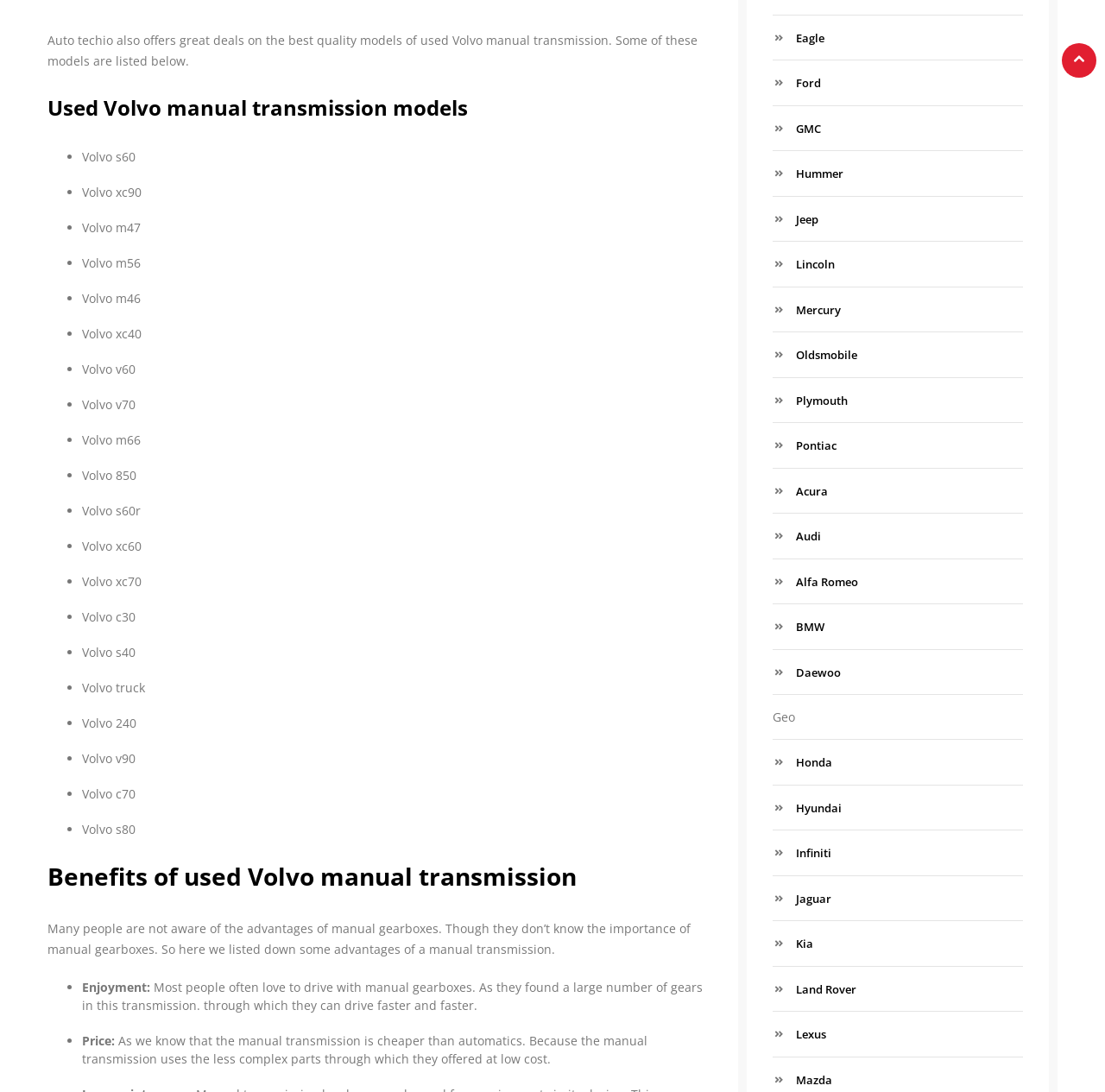Please pinpoint the bounding box coordinates for the region I should click to adhere to this instruction: "Click on Volvo s60".

[0.074, 0.136, 0.123, 0.151]